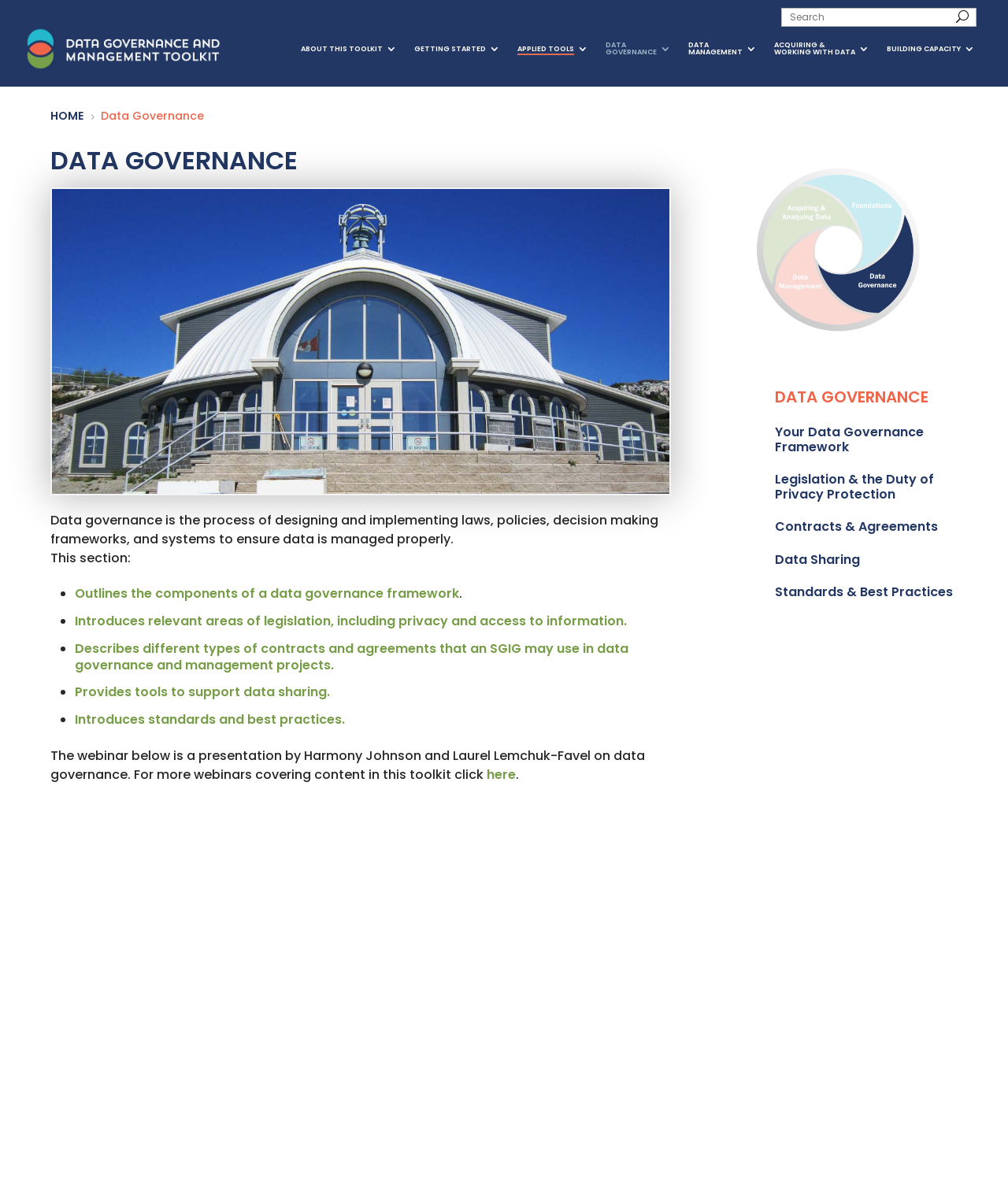What is the topic of the webinar mentioned on the webpage?
Examine the screenshot and reply with a single word or phrase.

Data governance